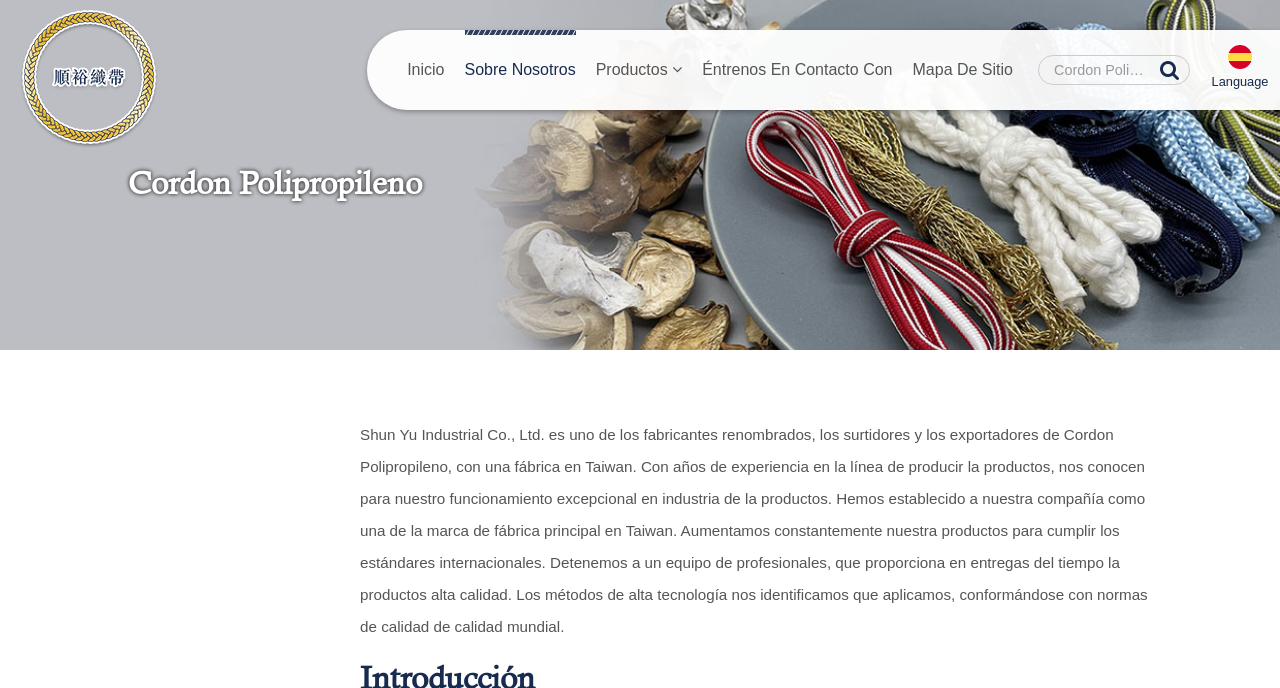Highlight the bounding box of the UI element that corresponds to this description: "title="Shun Yu Industrial Co., Ltd."".

[0.016, 0.015, 0.123, 0.215]